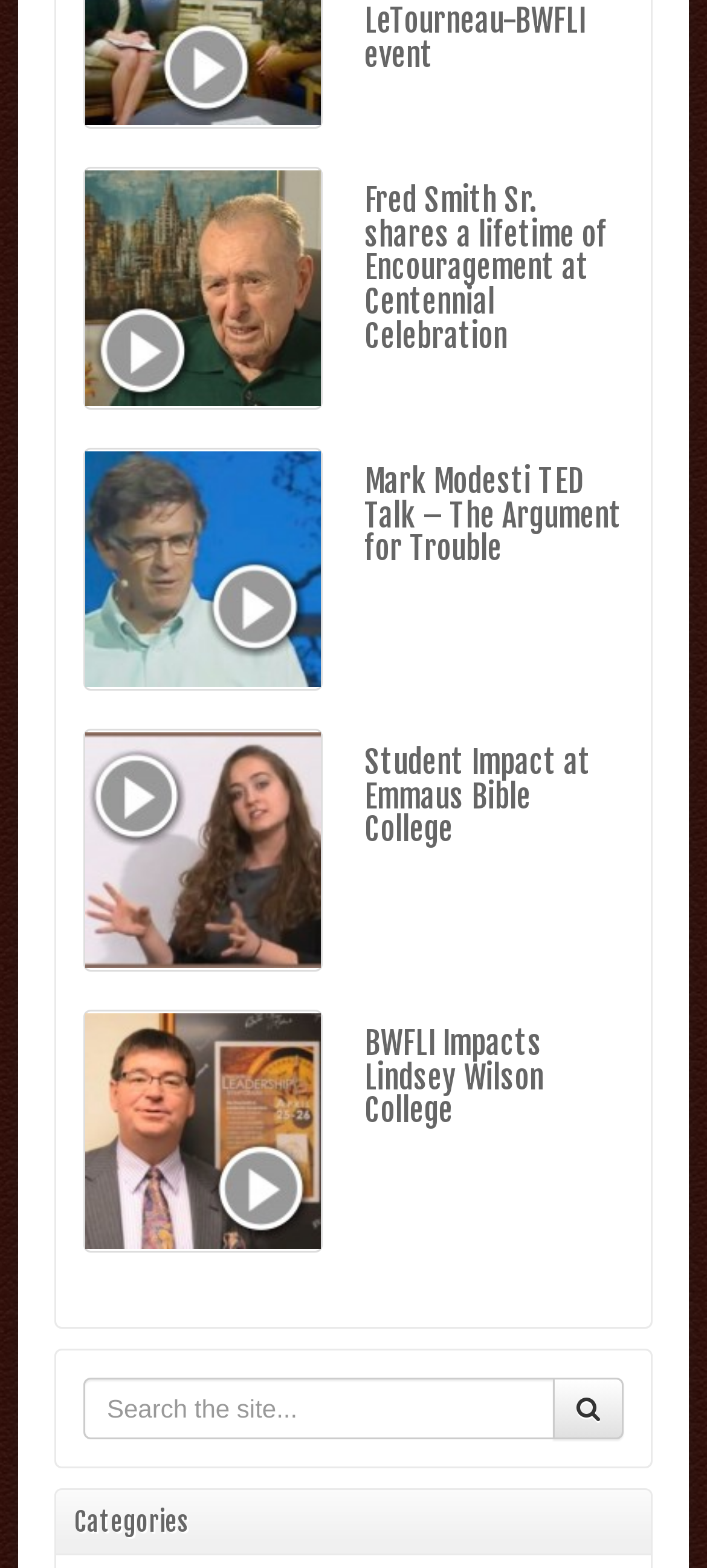Using the provided element description "Info", determine the bounding box coordinates of the UI element.

None